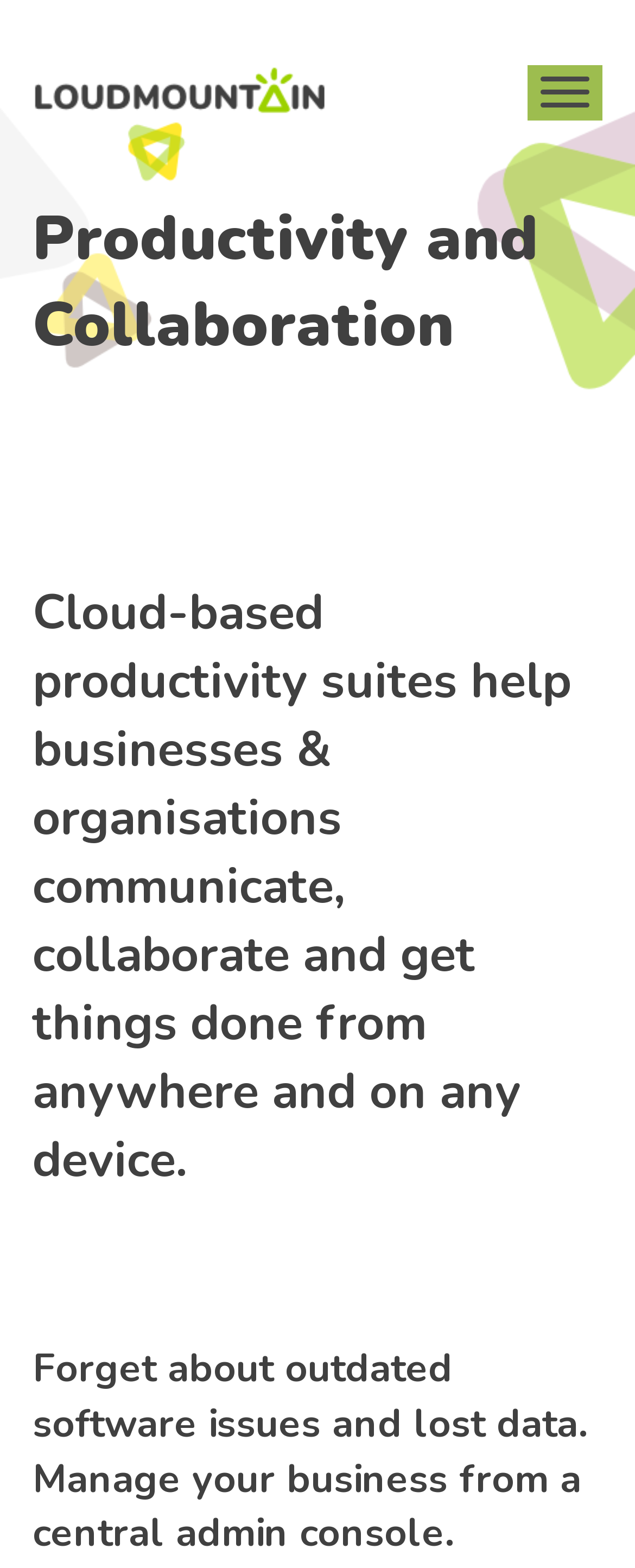Locate the bounding box of the UI element with the following description: "aria-label="Menu"".

[0.831, 0.042, 0.949, 0.077]